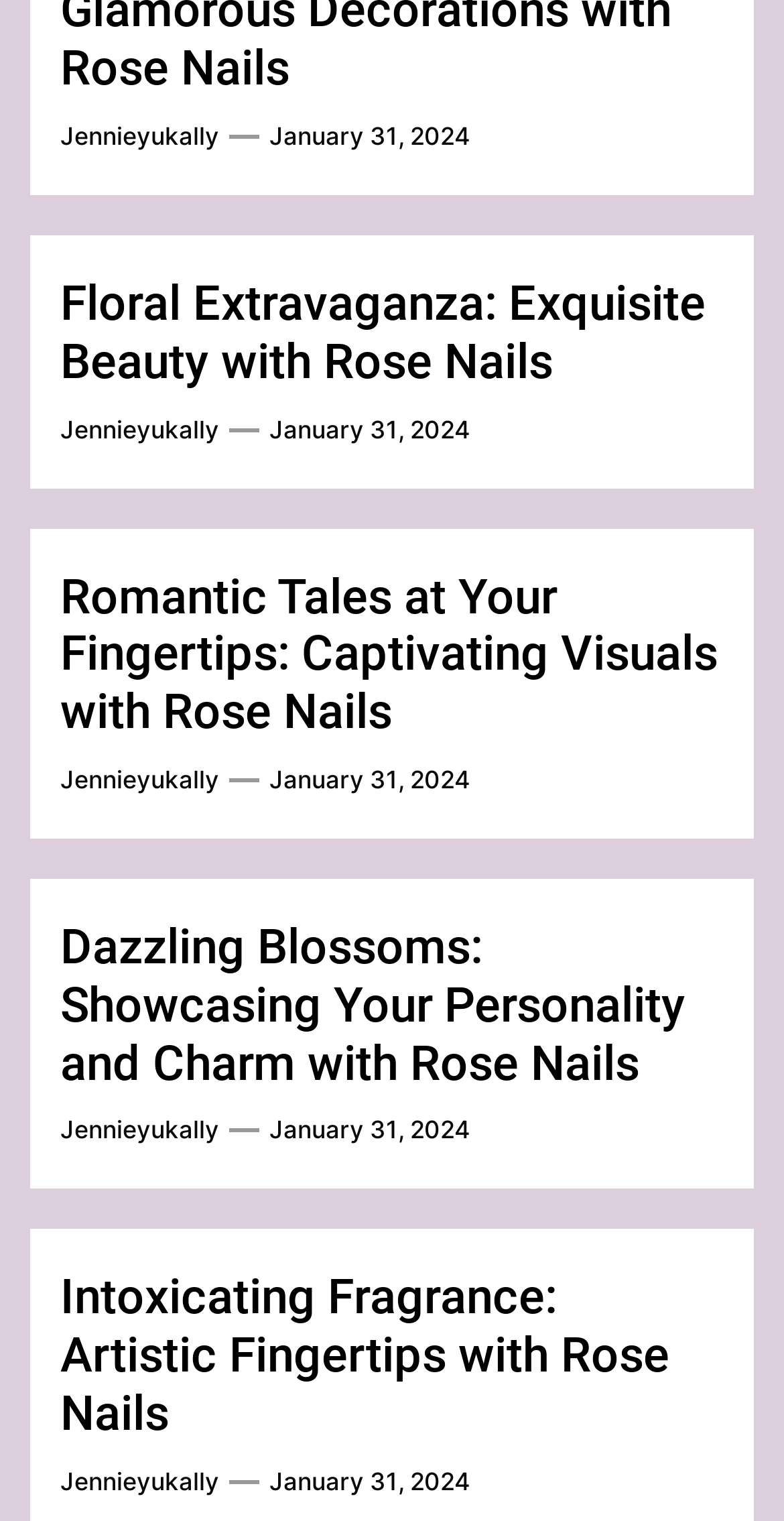What is the date of the latest article?
Look at the image and provide a short answer using one word or a phrase.

January 31, 2024